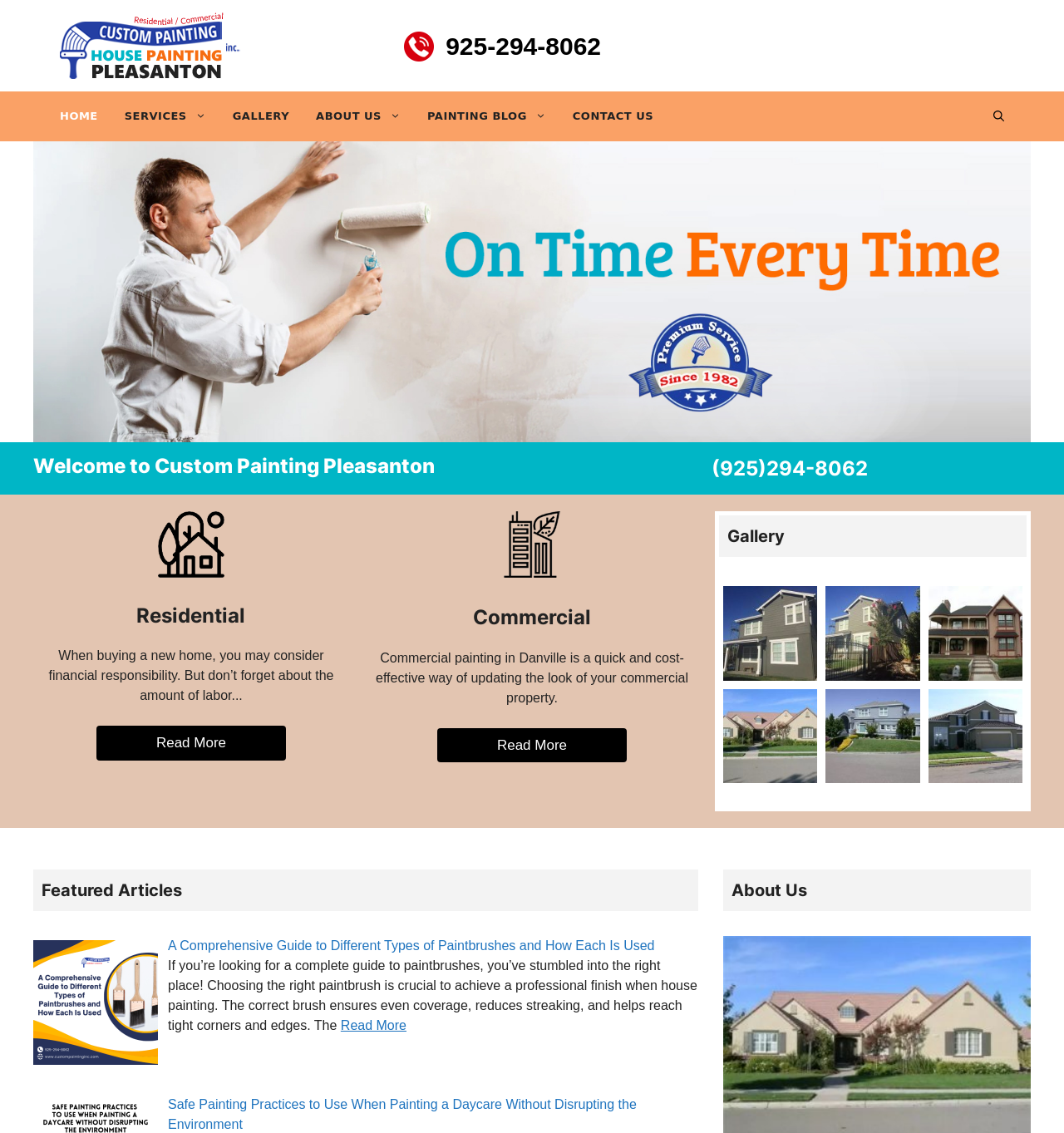Determine the bounding box coordinates of the clickable element to achieve the following action: 'Click the 'HOME' link'. Provide the coordinates as four float values between 0 and 1, formatted as [left, top, right, bottom].

[0.044, 0.081, 0.104, 0.125]